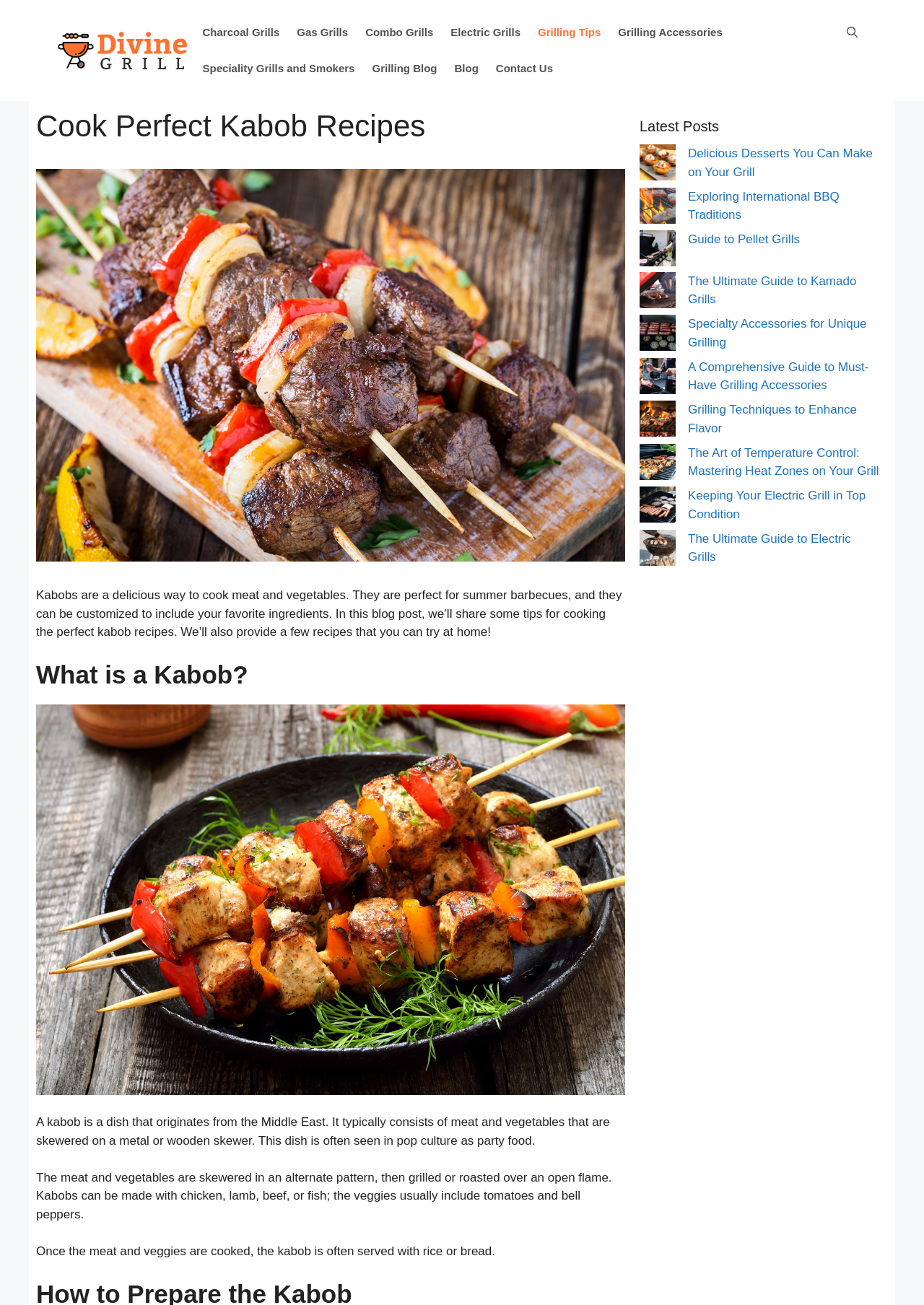Locate the bounding box of the UI element described in the following text: "aria-label="Open Search Bar"".

[0.907, 0.011, 0.938, 0.039]